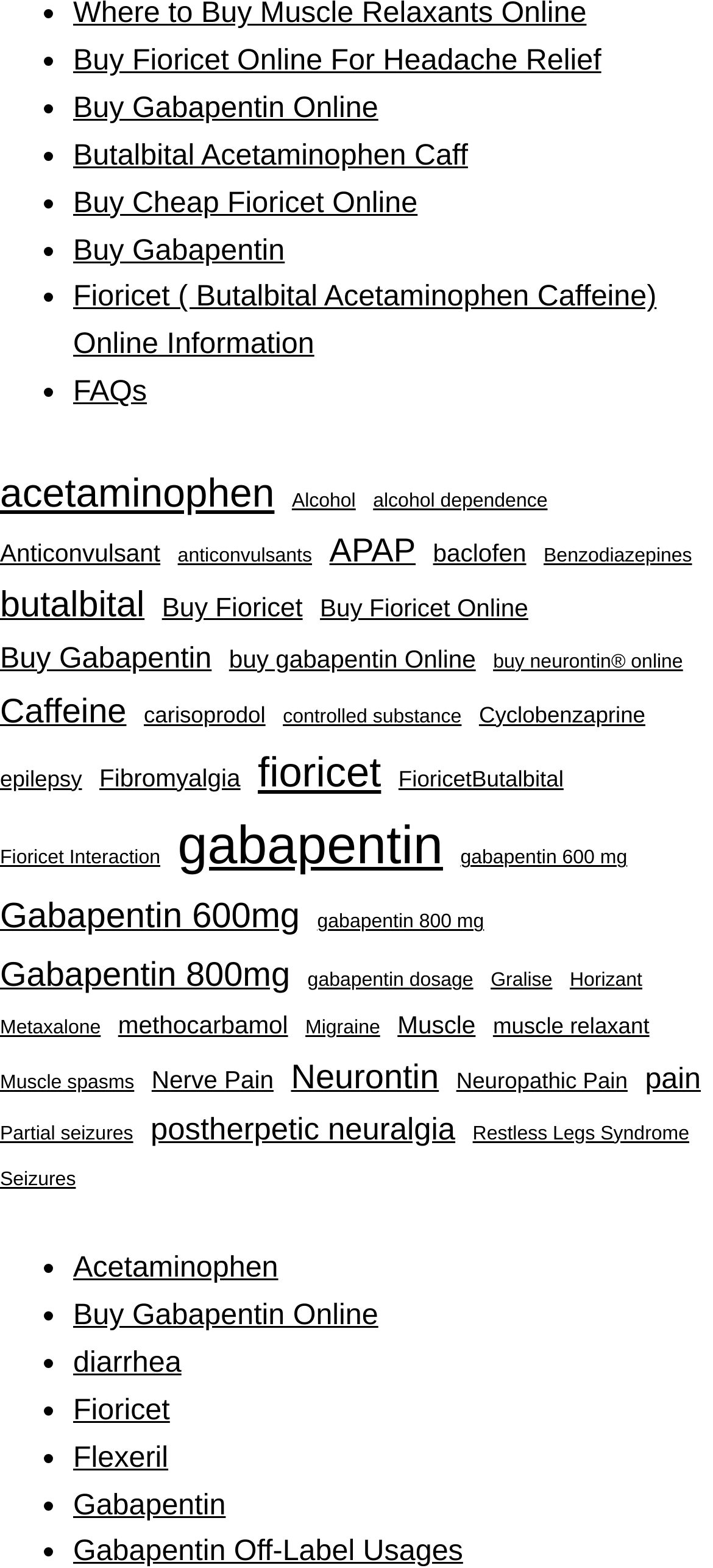Locate the bounding box coordinates of the element to click to perform the following action: 'Learn about Fioricet (Butalbital Acetaminophen Caffeine) Online'. The coordinates should be given as four float values between 0 and 1, in the form of [left, top, right, bottom].

[0.103, 0.179, 0.921, 0.23]